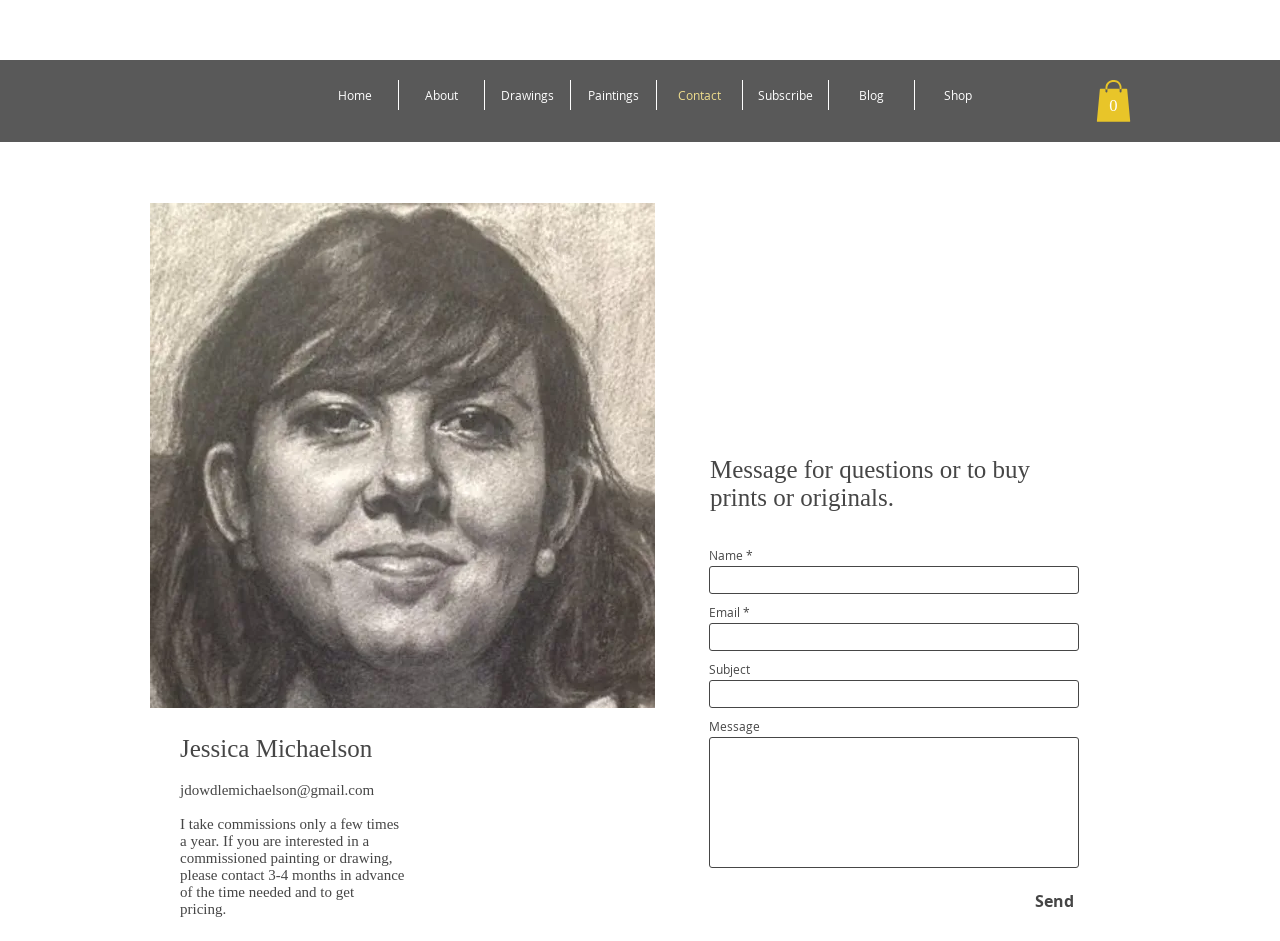What is the purpose of the contact form?
Refer to the image and answer the question using a single word or phrase.

To ask questions or buy prints or originals